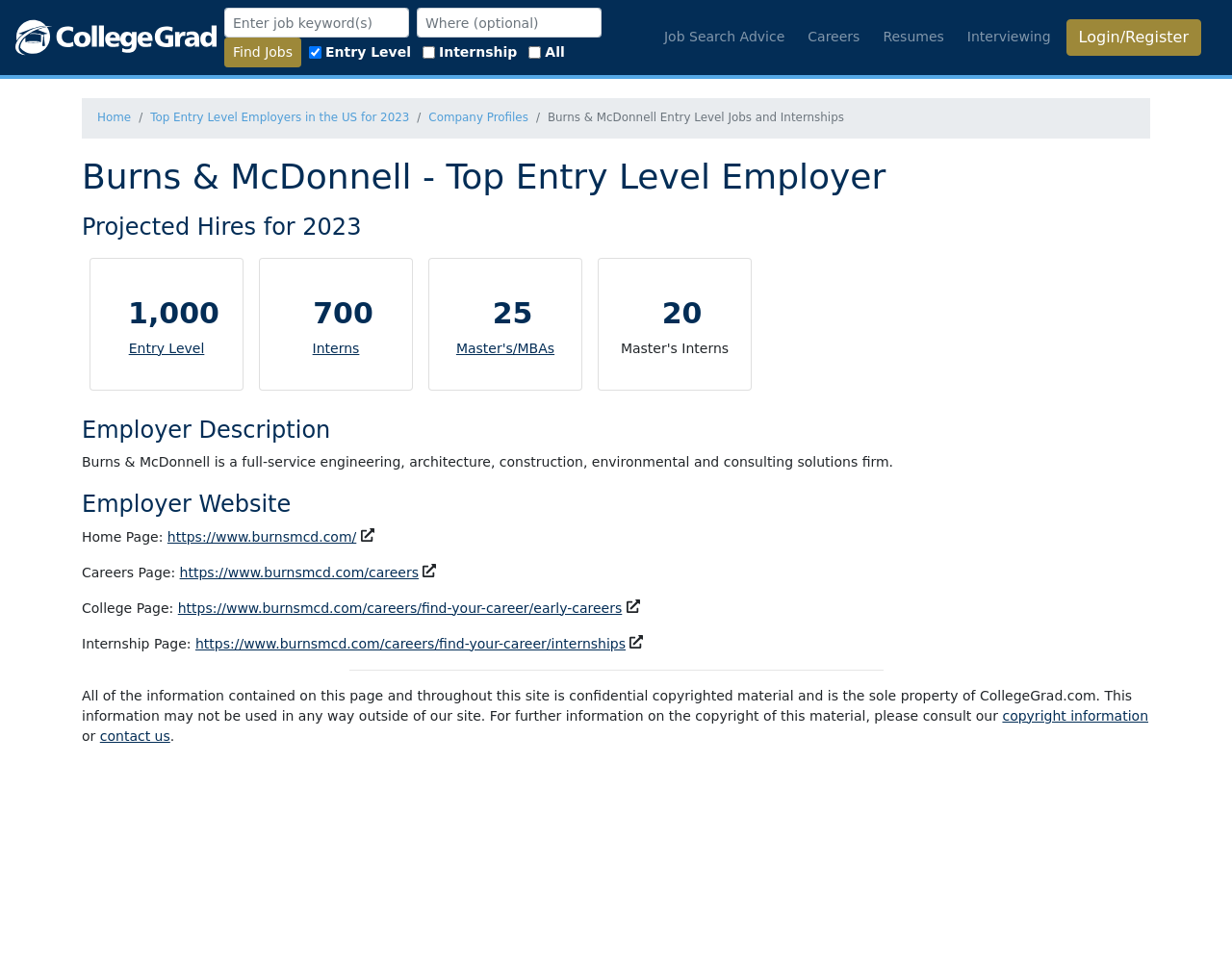From the webpage screenshot, identify the region described by https://www.burnsmcd.com/careers/find-your-career/early-careers. Provide the bounding box coordinates as (top-left x, top-left y, bottom-right x, bottom-right y), with each value being a floating point number between 0 and 1.

[0.144, 0.621, 0.505, 0.636]